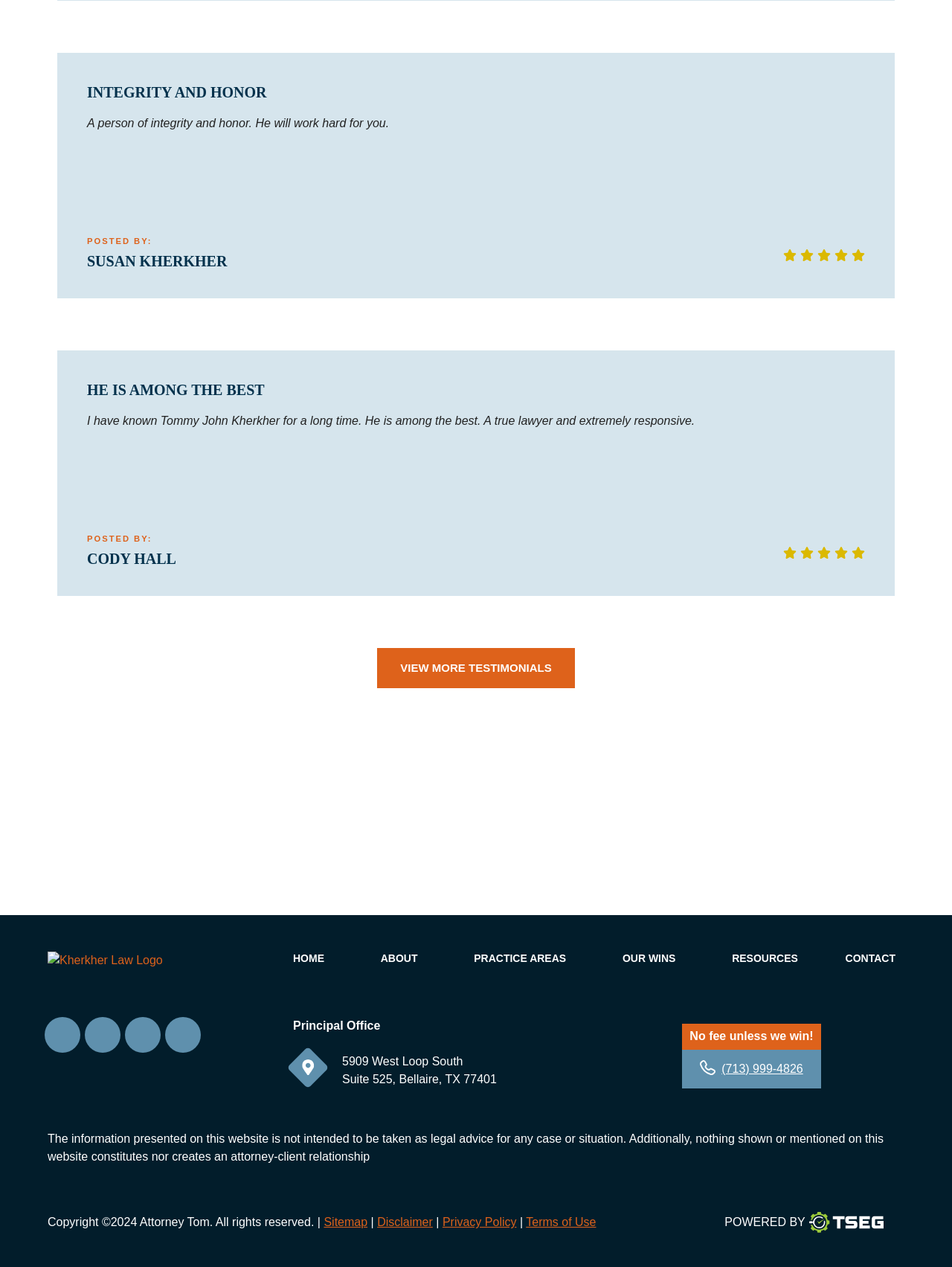Please reply with a single word or brief phrase to the question: 
What is the profession of Tommy John Kherkher?

Lawyer